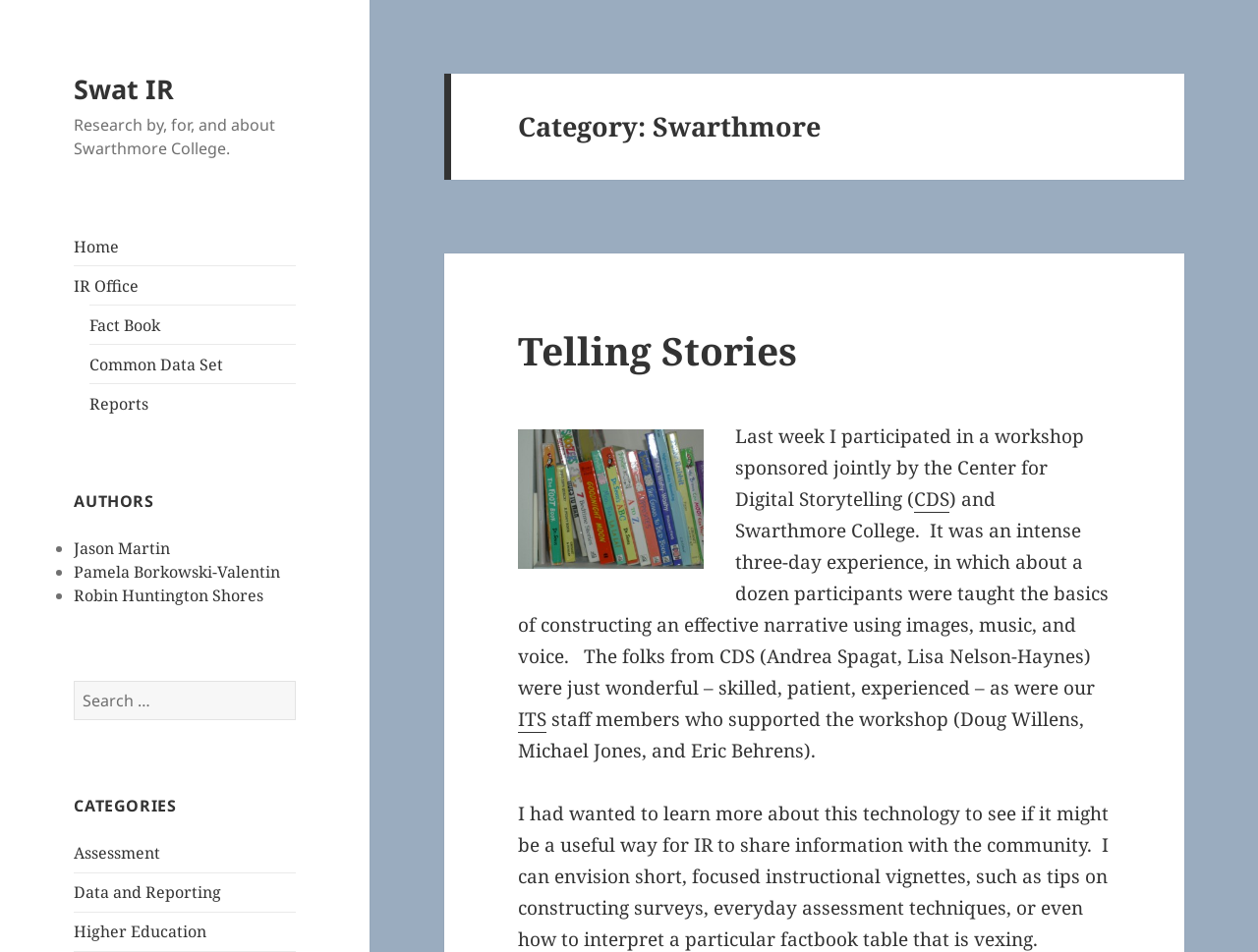Please identify the bounding box coordinates of the clickable region that I should interact with to perform the following instruction: "Read about Telling Stories". The coordinates should be expressed as four float numbers between 0 and 1, i.e., [left, top, right, bottom].

[0.412, 0.341, 0.634, 0.395]